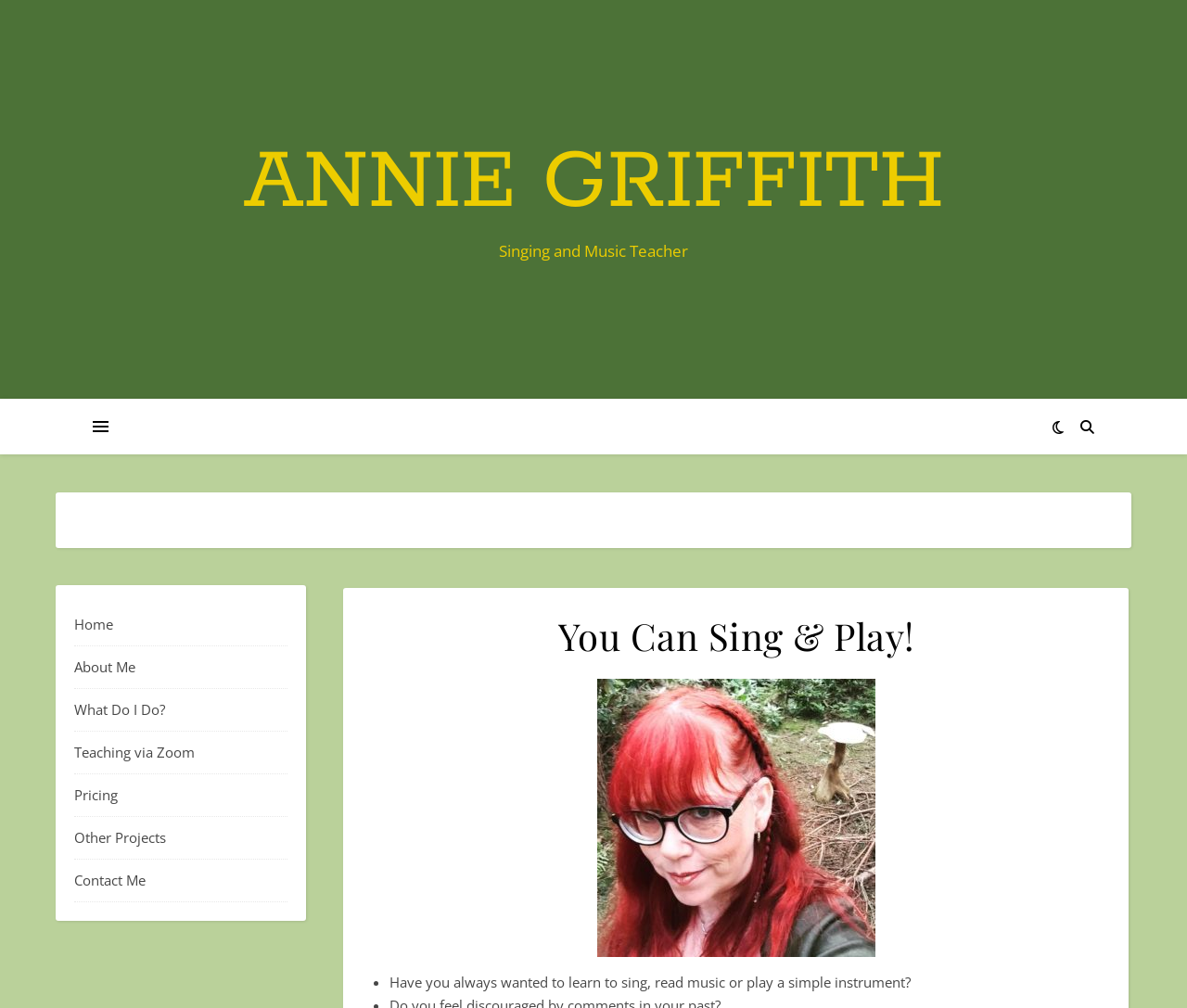Please pinpoint the bounding box coordinates for the region I should click to adhere to this instruction: "contact Annie Griffith".

[0.062, 0.853, 0.242, 0.895]